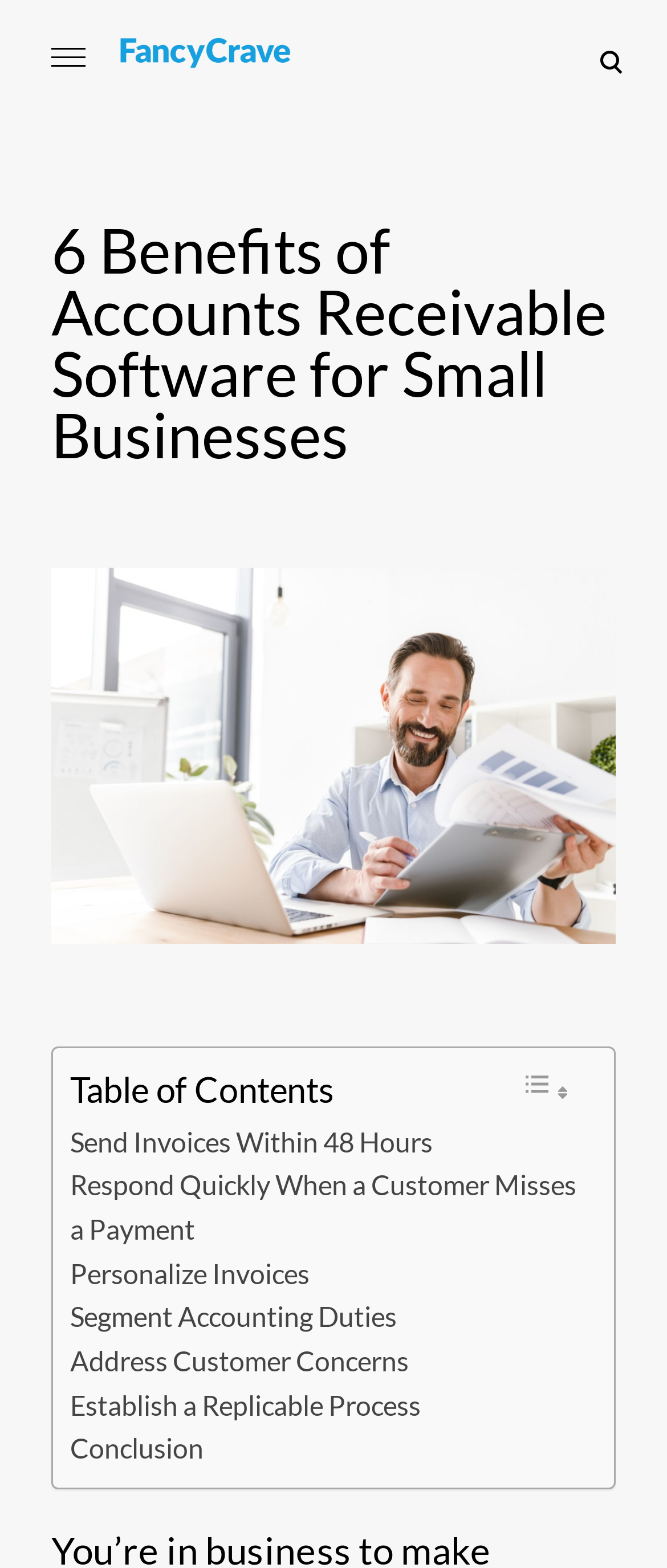Provide a one-word or one-phrase answer to the question:
What is the logo of the website?

Fancycrave